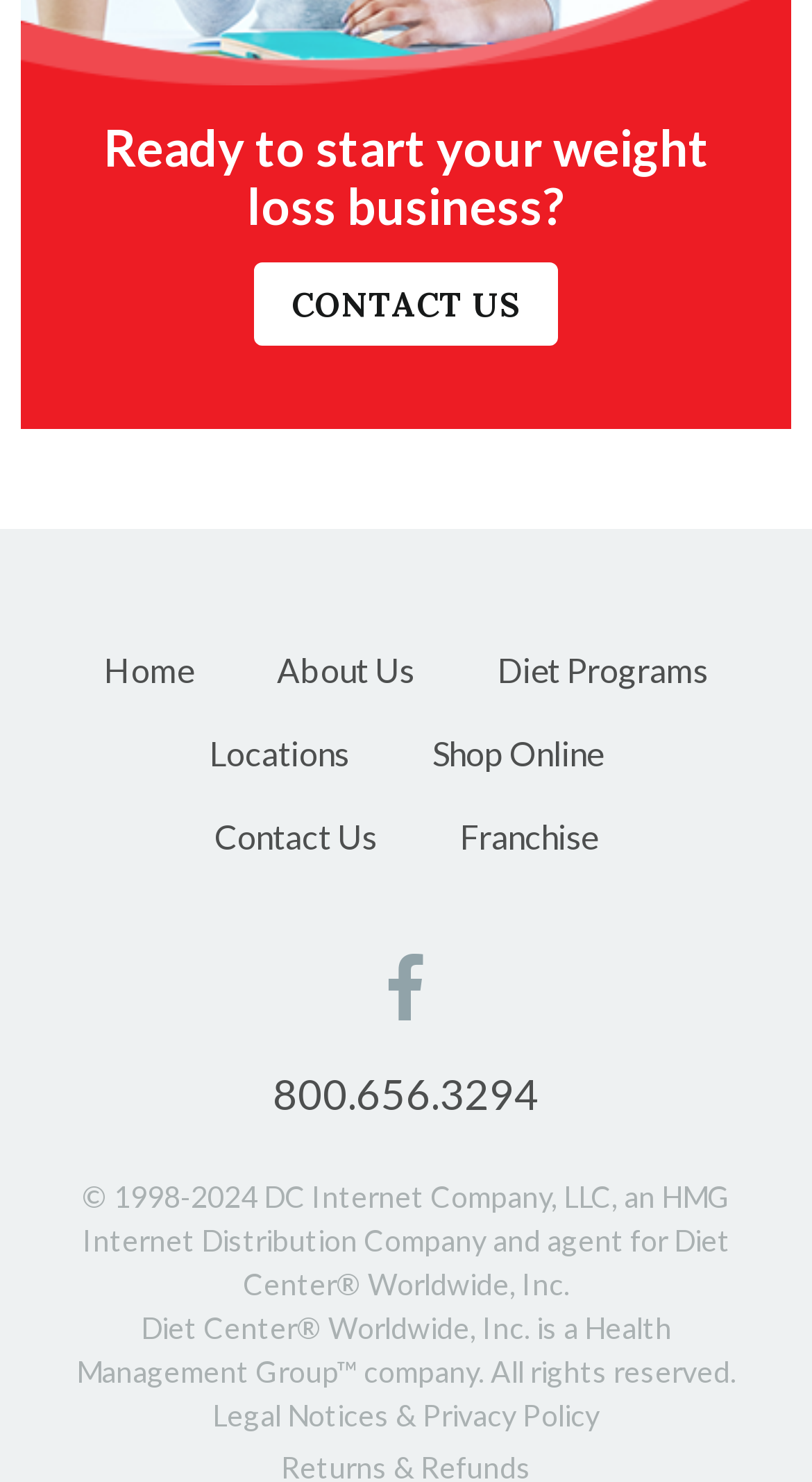Identify the bounding box coordinates necessary to click and complete the given instruction: "go to home page".

None